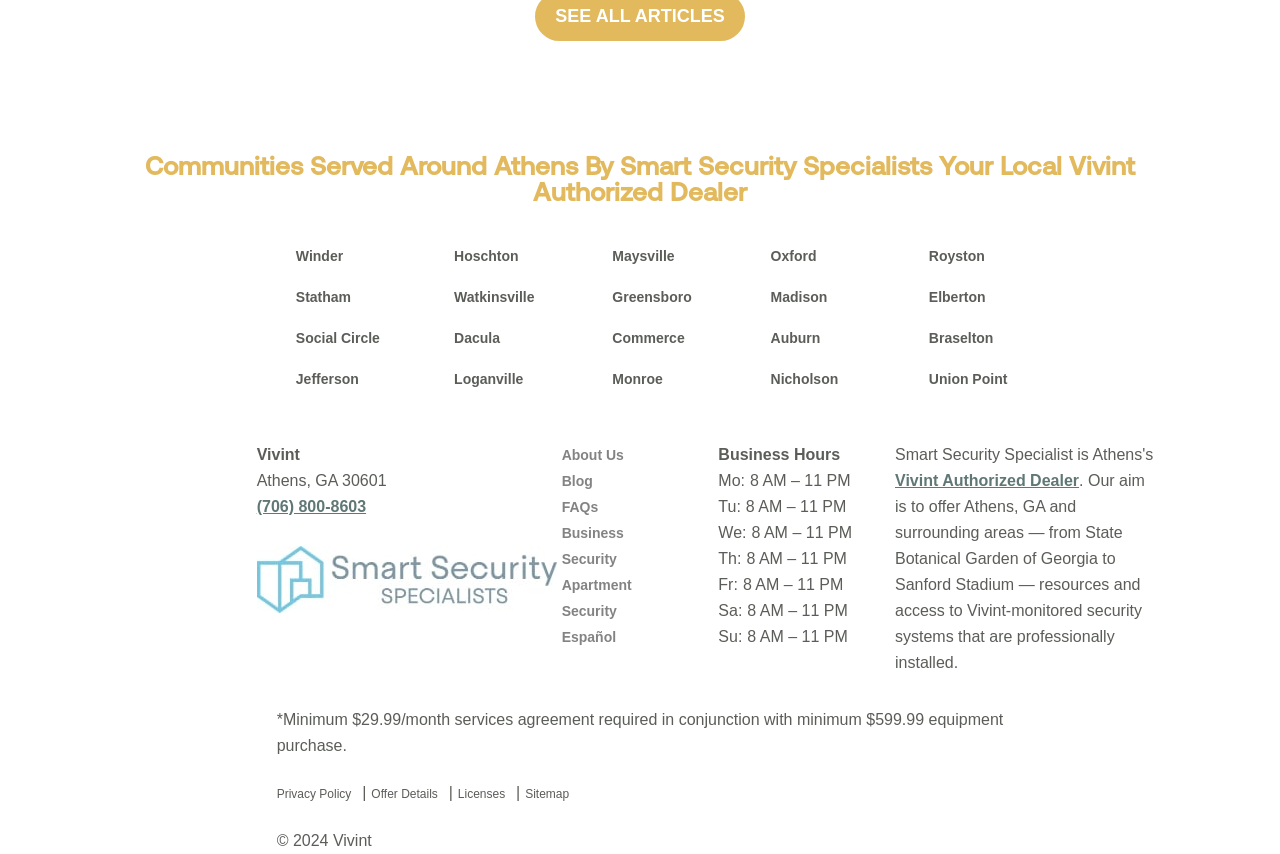Identify the coordinates of the bounding box for the element that must be clicked to accomplish the instruction: "Check Business Hours".

[0.561, 0.522, 0.656, 0.542]